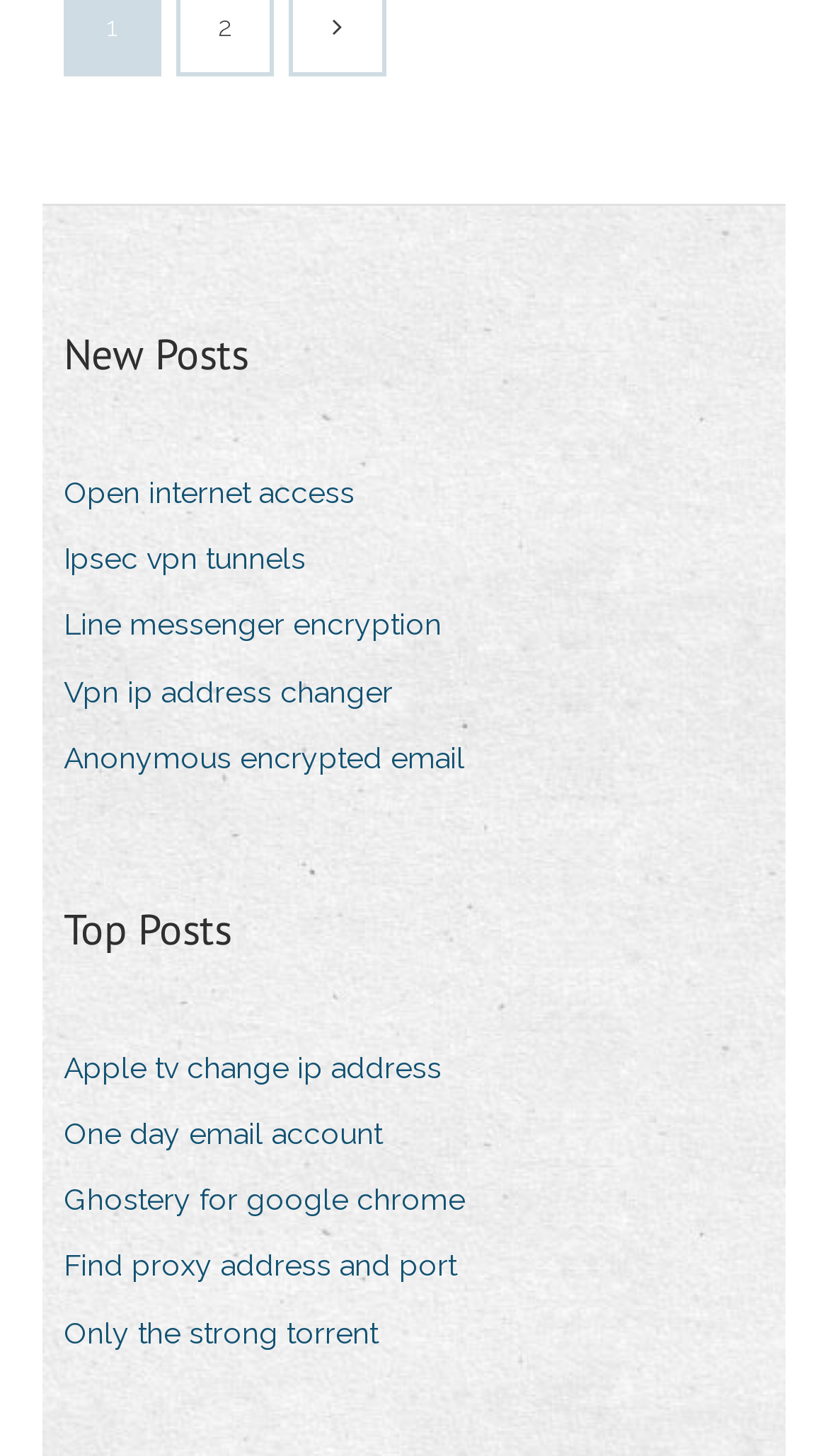What is the first link under 'New Posts'?
Look at the image and respond with a single word or a short phrase.

Open internet access